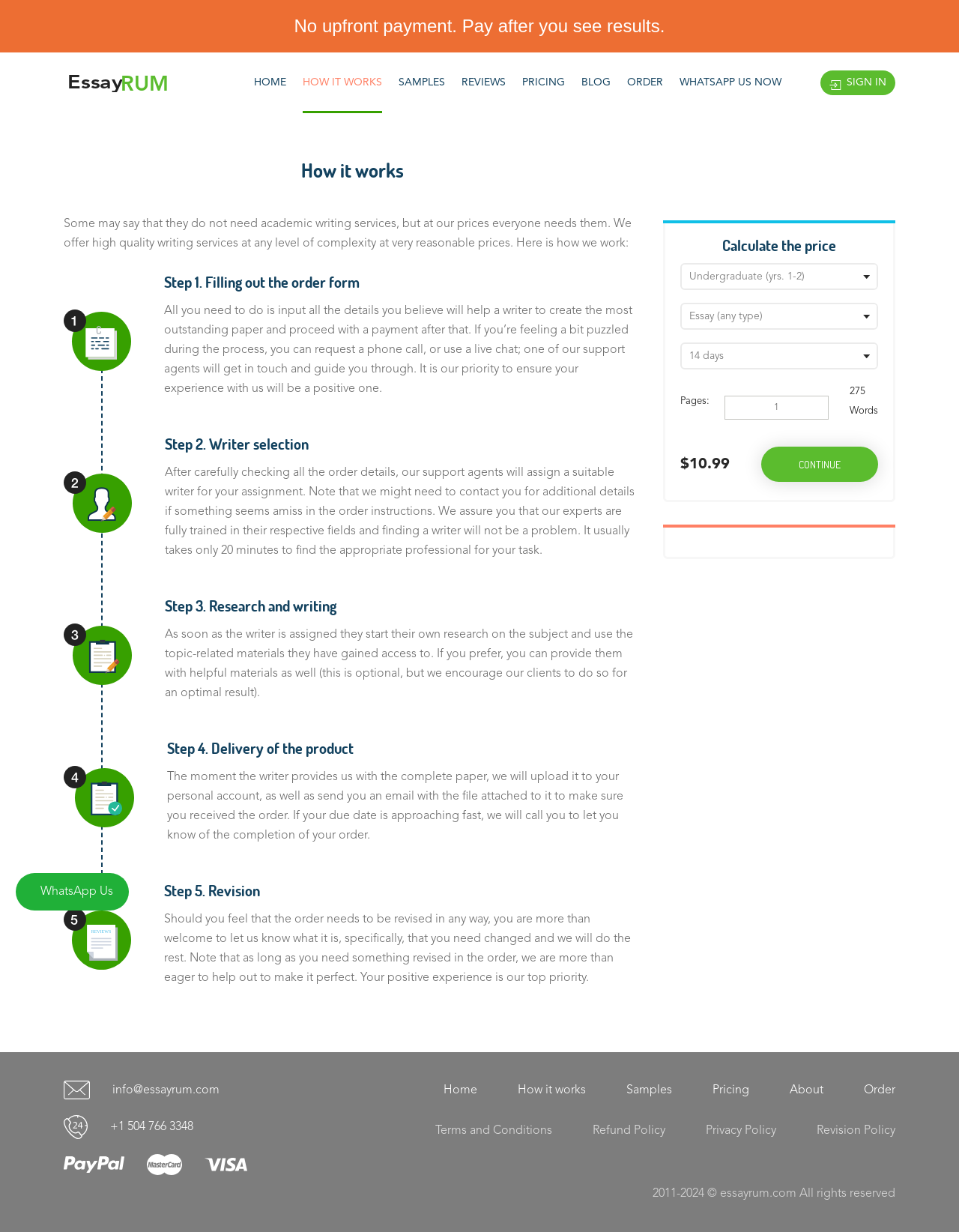Given the element description Sign in, predict the bounding box coordinates for the UI element in the webpage screenshot. The format should be (top-left x, top-left y, bottom-right x, bottom-right y), and the values should be between 0 and 1.

[0.855, 0.057, 0.934, 0.077]